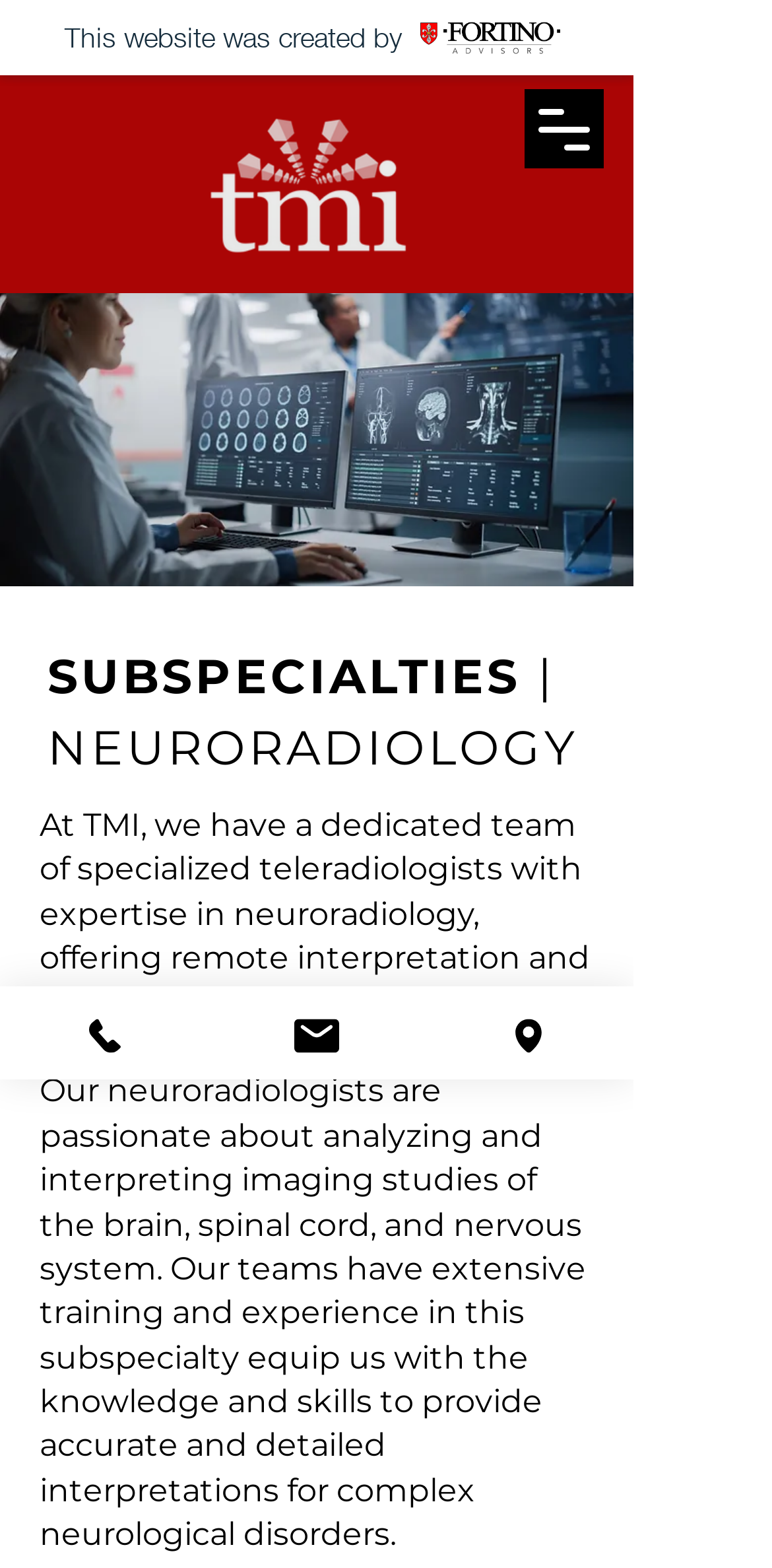What is the name of the company?
Please answer the question with a single word or phrase, referencing the image.

Total Medical Imaging LLC